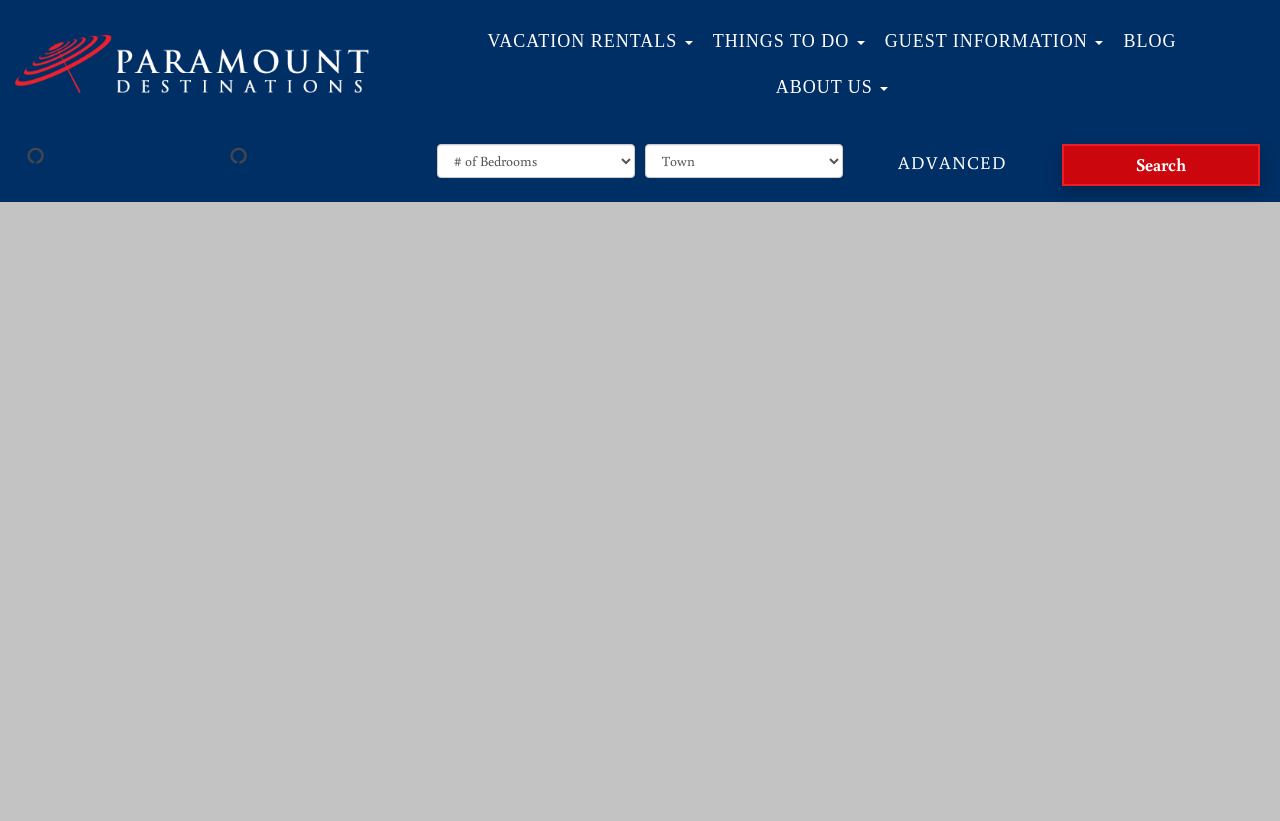Provide an in-depth caption for the contents of the webpage.

The webpage is about planning a destination wedding on the Outer Banks with Paramount Destinations. At the top left, there is a logo of Paramount Destinations, which is an image with a link to the company's website. 

Below the logo, there is a navigation menu with five links: "VACATION RENTALS", "THINGS TO DO", "GUEST INFORMATION", "BLOG", and "ABOUT US". The links are arranged horizontally, with "VACATION RENTALS" on the left and "ABOUT US" on the right. 

Further down, there is a search section with three elements: a combobox for selecting the exact number of bedrooms, another combobox for choosing locations, and an "ADVANCED" link that expands to reveal more search options. On the right side of the search section, there is a "Search" button.

At the top right, there is a temporary "Loading..." text, which may be replaced with actual content once the page is fully loaded.